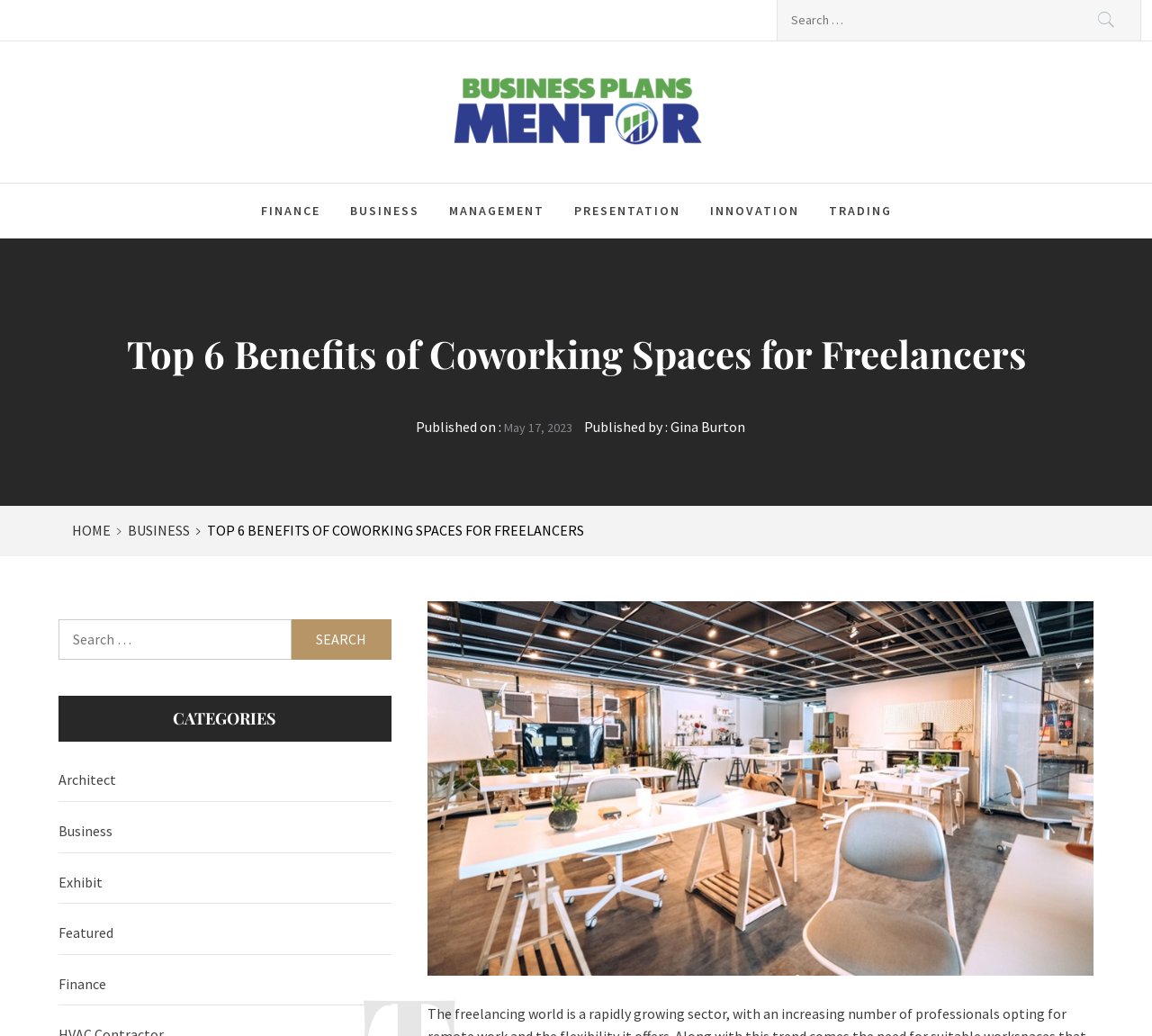Bounding box coordinates are specified in the format (top-left x, top-left y, bottom-right x, bottom-right y). All values are floating point numbers bounded between 0 and 1. Please provide the bounding box coordinate of the region this sentence describes: May 17, 2023May 18, 2023

[0.438, 0.405, 0.497, 0.42]